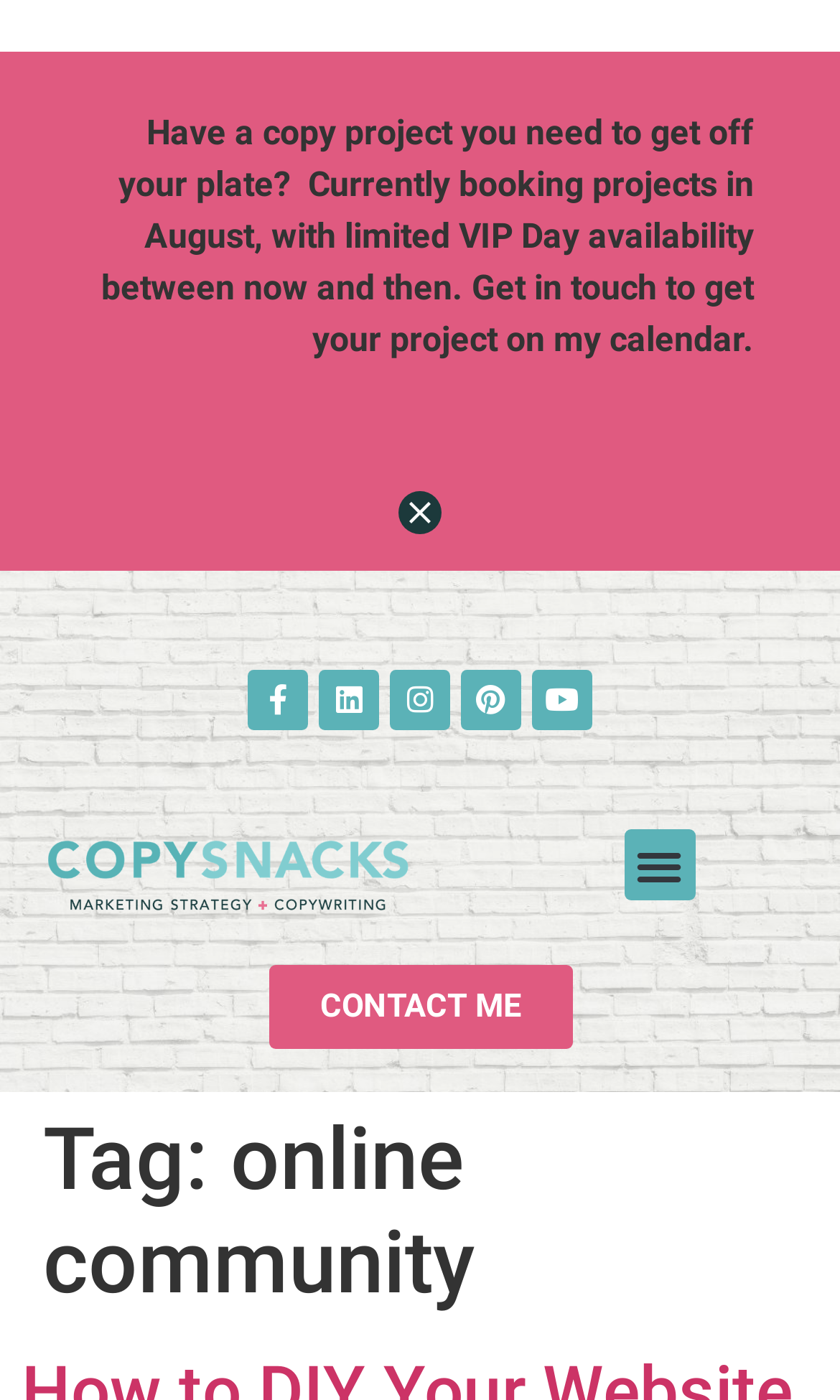How many social media links are available?
Examine the image and give a concise answer in one word or a short phrase.

5